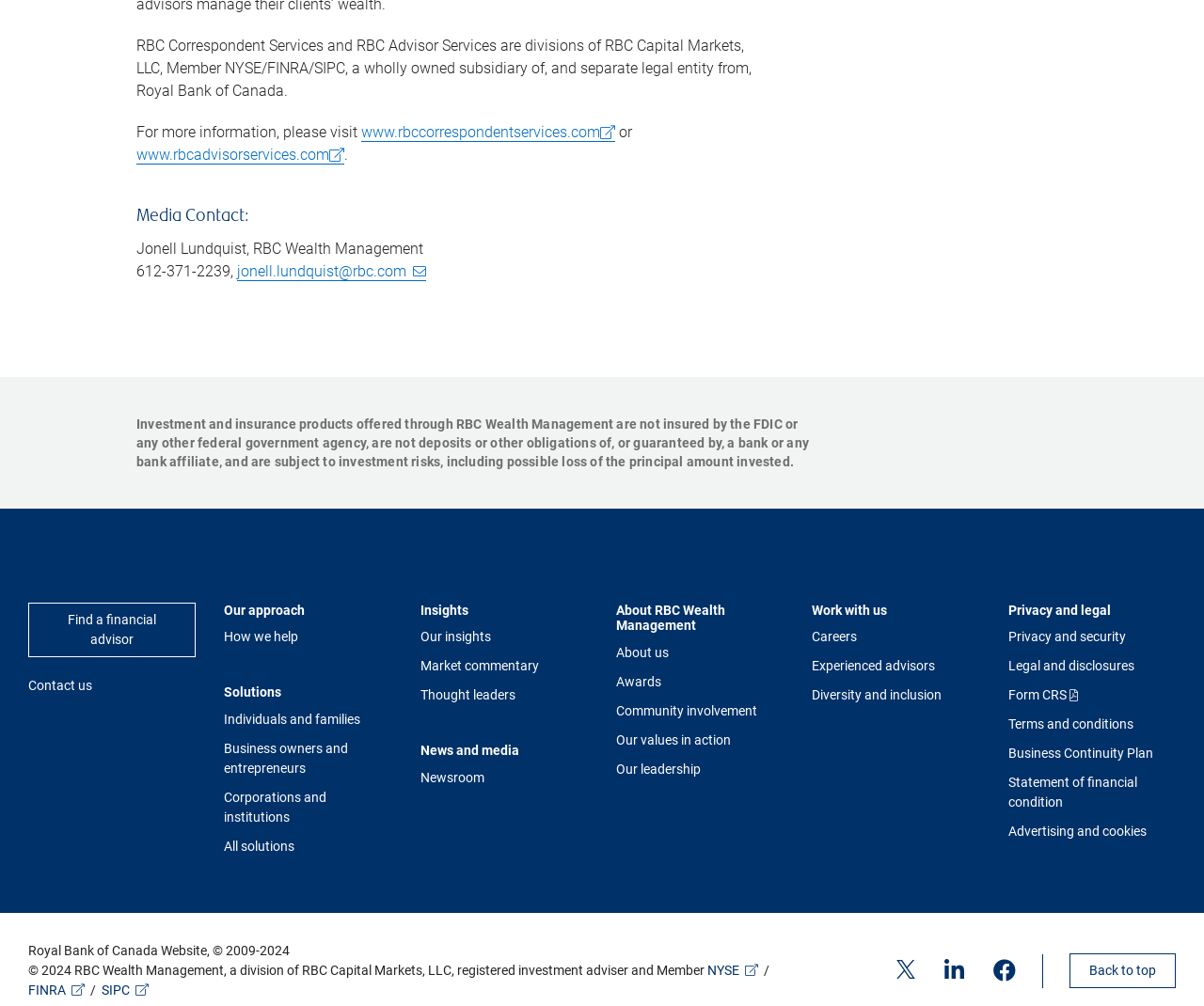Provide the bounding box coordinates, formatted as (top-left x, top-left y, bottom-right x, bottom-right y), with all values being floating point numbers between 0 and 1. Identify the bounding box of the UI element that matches the description: Find a financial advisor

[0.023, 0.576, 0.163, 0.63]